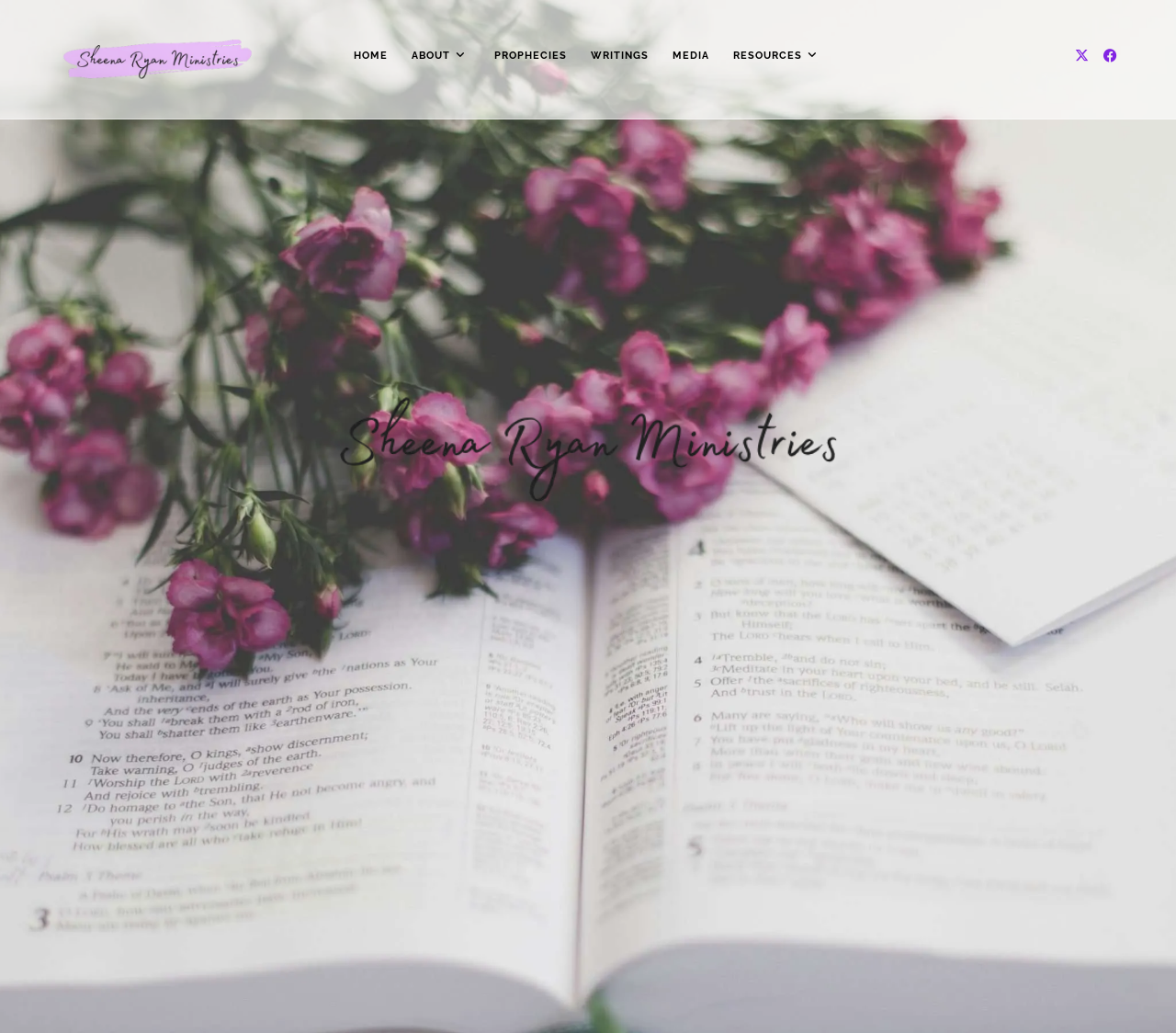Find the bounding box coordinates of the element I should click to carry out the following instruction: "access RESOURCES".

[0.613, 0.0, 0.709, 0.109]